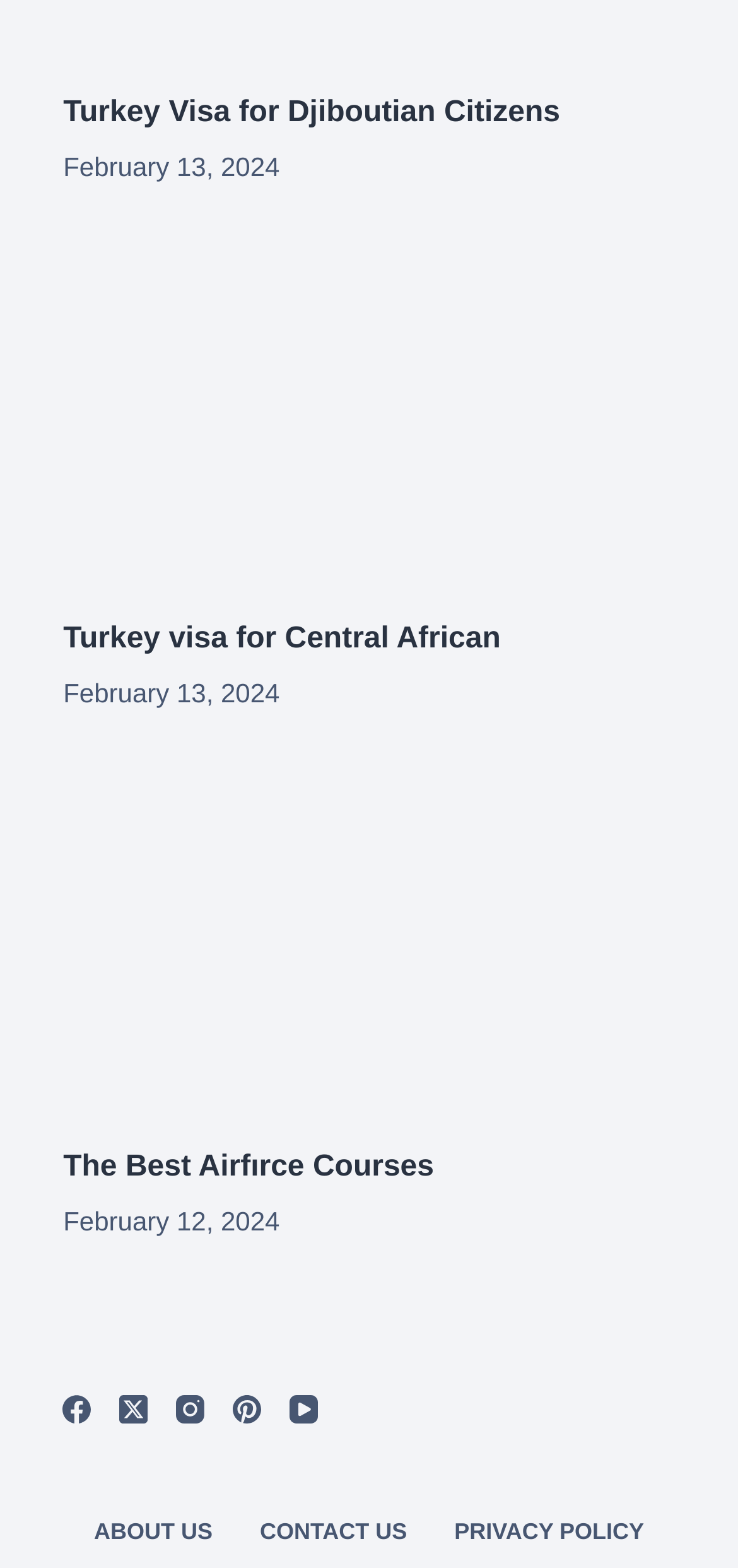How many menu items are in the footer menu?
Please provide a detailed and thorough answer to the question.

I counted the number of menuitem elements within the menubar element with the bounding box coordinates [0.095, 0.969, 0.905, 0.988] which correspond to 'ABOUT US', 'CONTACT US', and 'PRIVACY POLICY' respectively.